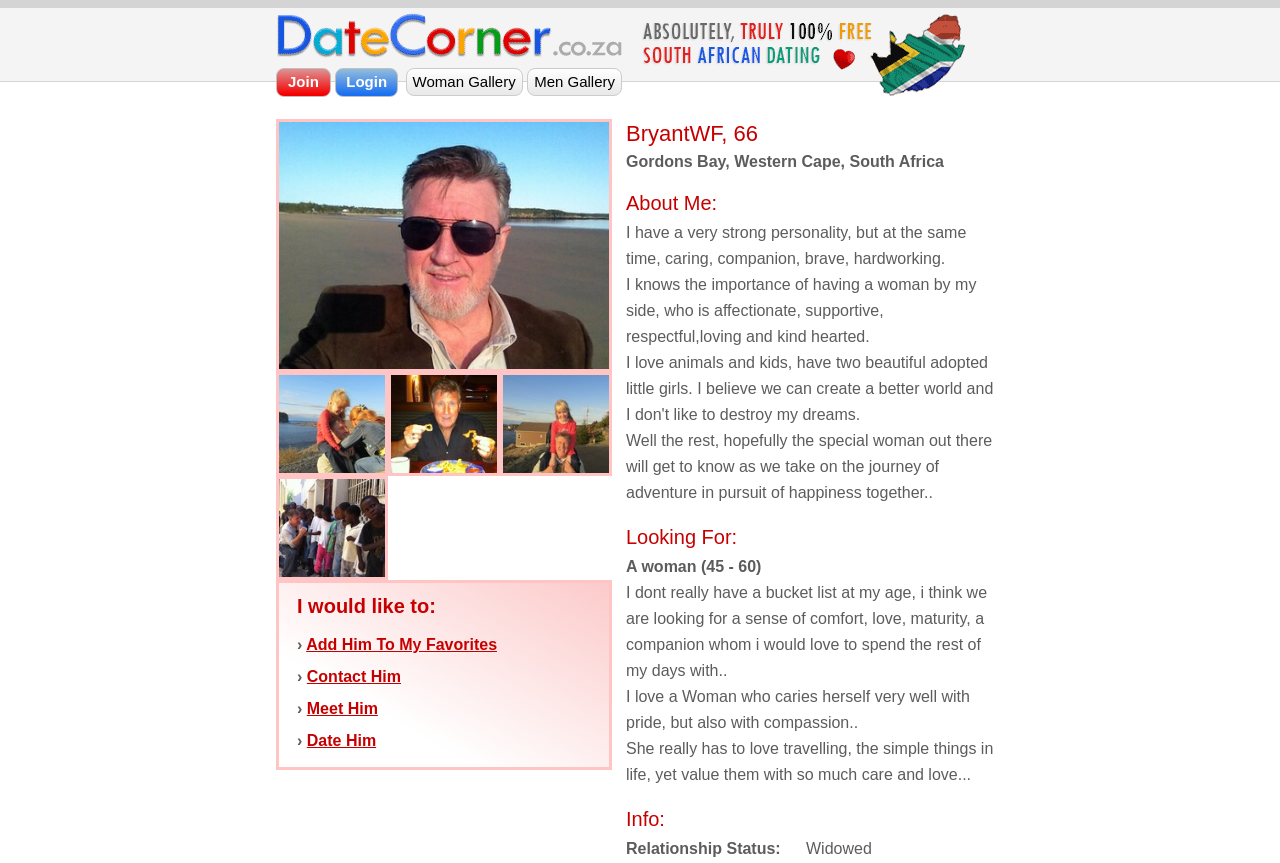Identify the bounding box coordinates necessary to click and complete the given instruction: "Contact Him".

[0.24, 0.774, 0.313, 0.794]